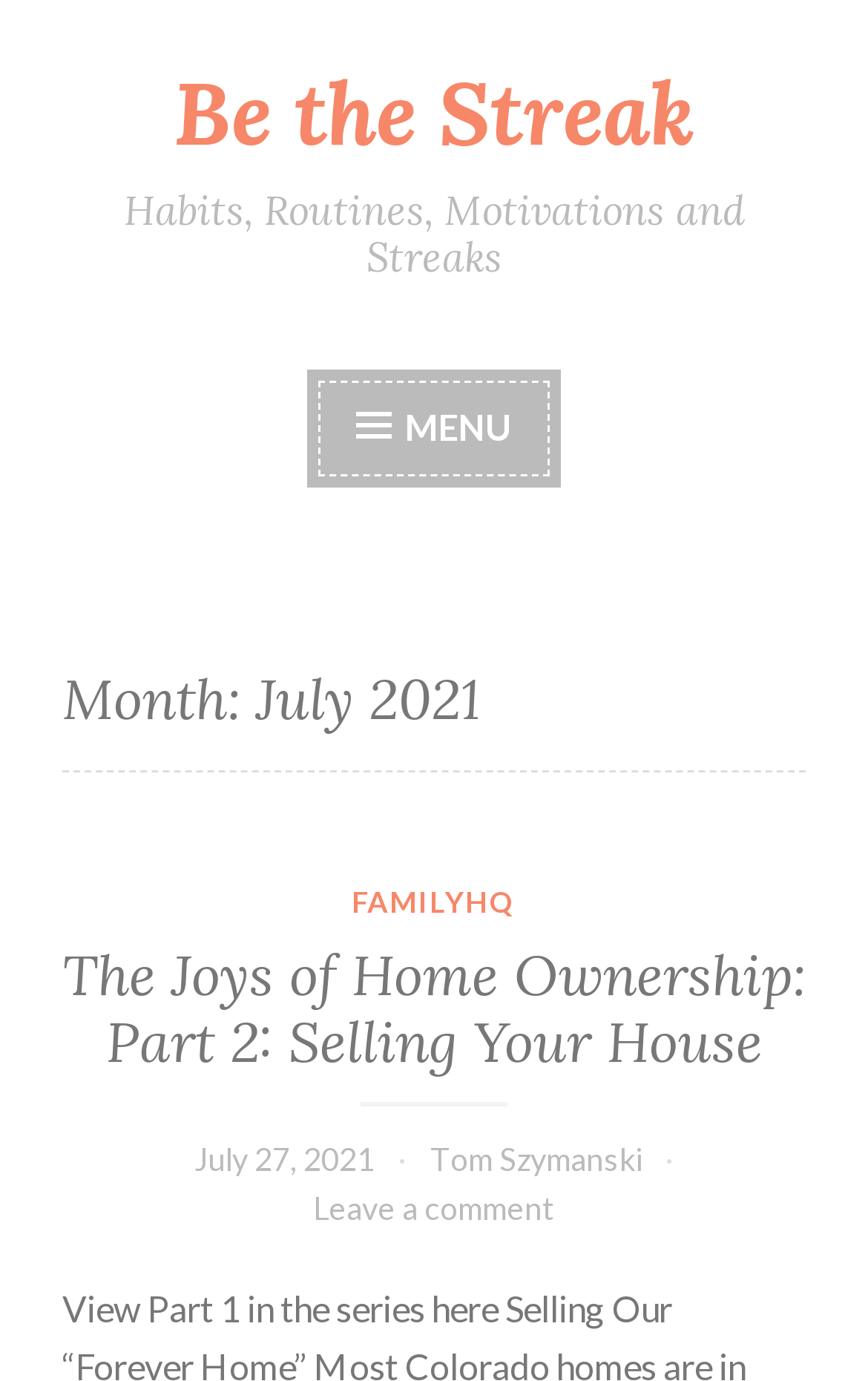Produce a meticulous description of the webpage.

The webpage is titled "July 2021 – Be the Streak" and appears to be a blog or article page. At the top left, there is a "Skip to content" link. Below it, there is a large heading that reads "Be the Streak", which is also a clickable link. 

To the right of the "Be the Streak" heading, there is a button with a menu icon, labeled "MENU". When expanded, it controls the primary menu. 

Below the "Be the Streak" heading, there is another heading that reads "Habits, Routines, Motivations and Streaks". 

The main content of the page is divided into sections. The first section has a heading that reads "Month: July 2021". Below it, there is a link to "FAMILYHQ". 

The next section has a heading that reads "The Joys of Home Ownership: Part 2: Selling Your House", which is also a clickable link. There is a smaller link with the same title below it. 

Further down, there is a section with a link to a specific date, "July 27, 2021", accompanied by a time element. Next to it, there is a link to the author's name, "Tom Szymanski". Finally, there is a link to "Leave a comment" at the bottom of the page.